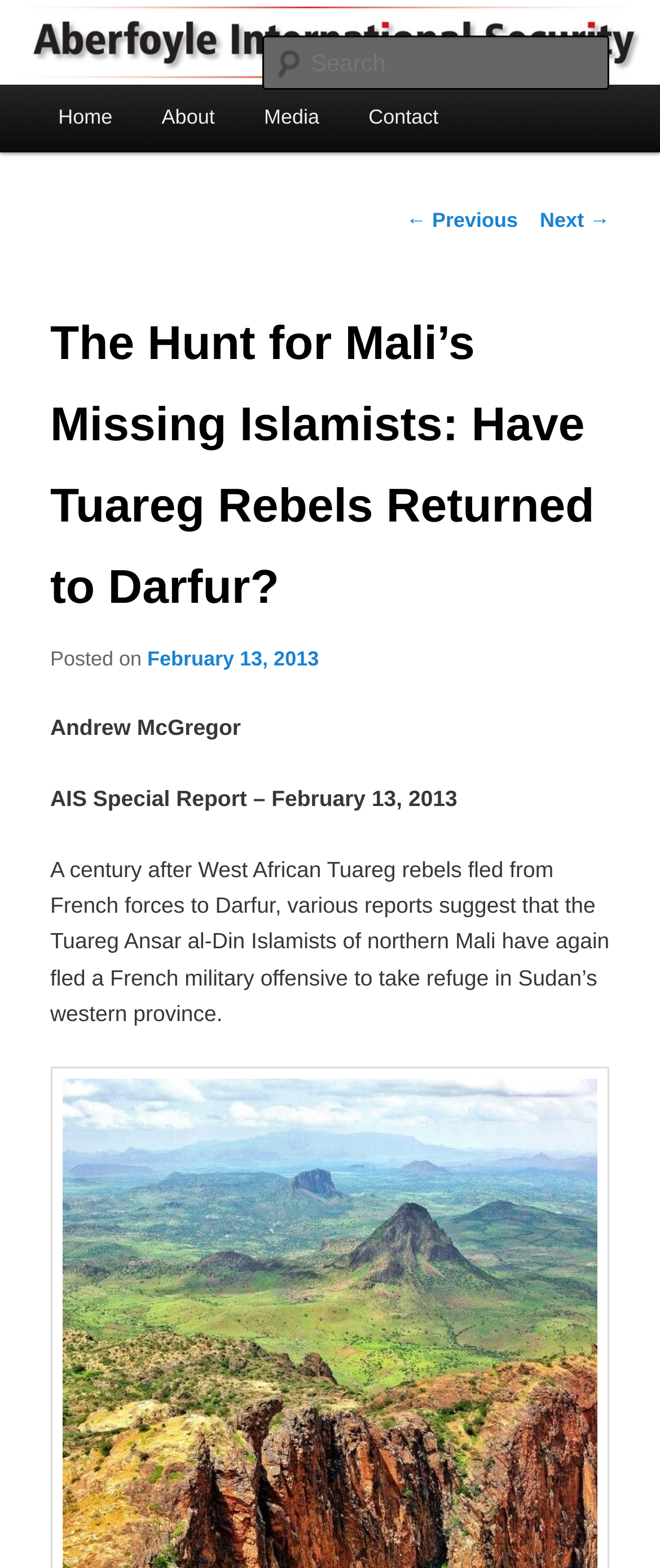Locate the bounding box coordinates of the clickable region necessary to complete the following instruction: "Read the previous post". Provide the coordinates in the format of four float numbers between 0 and 1, i.e., [left, top, right, bottom].

[0.615, 0.132, 0.785, 0.148]